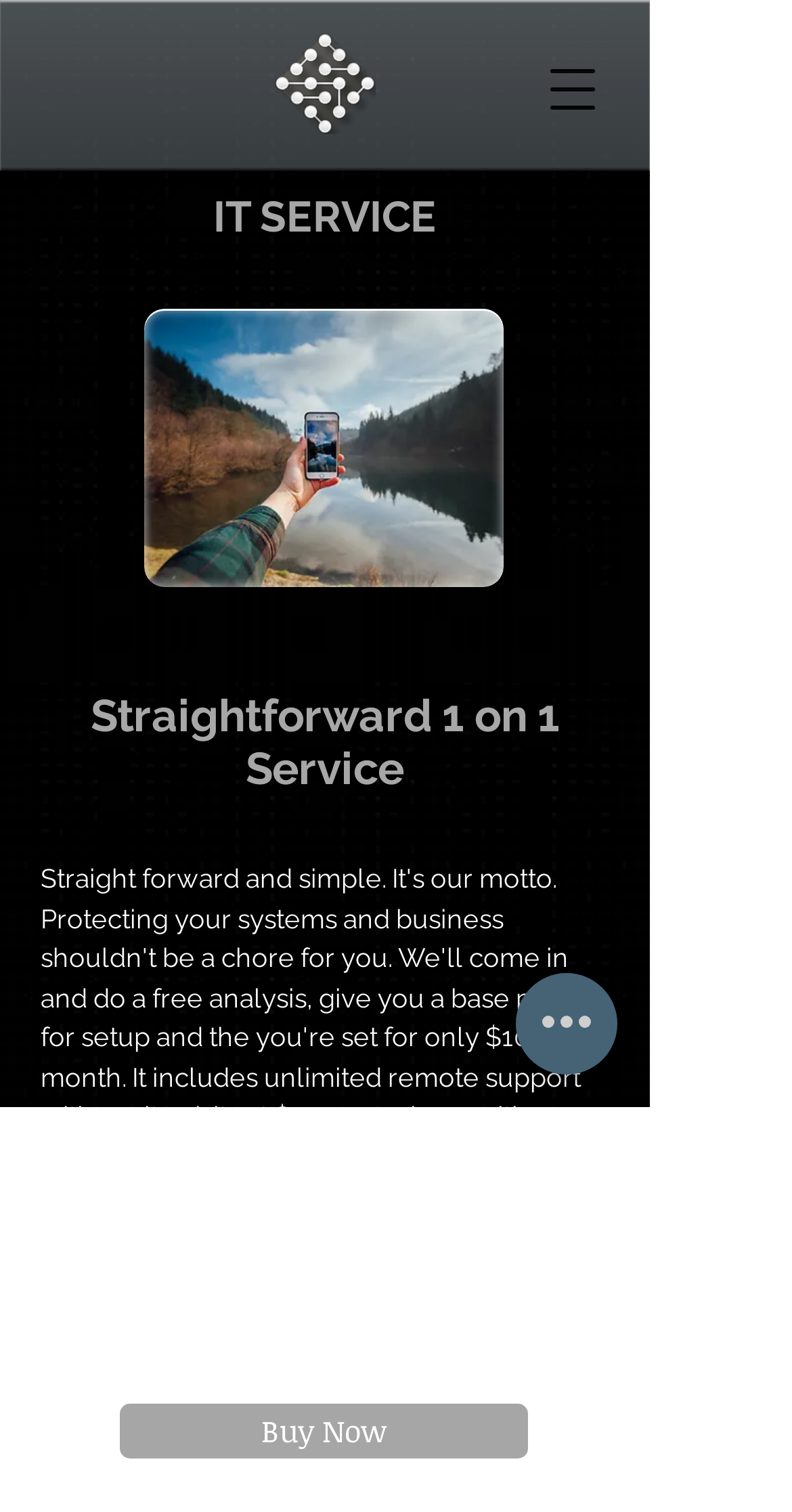Respond with a single word or phrase to the following question:
What is the price of the service?

$105 Per Month